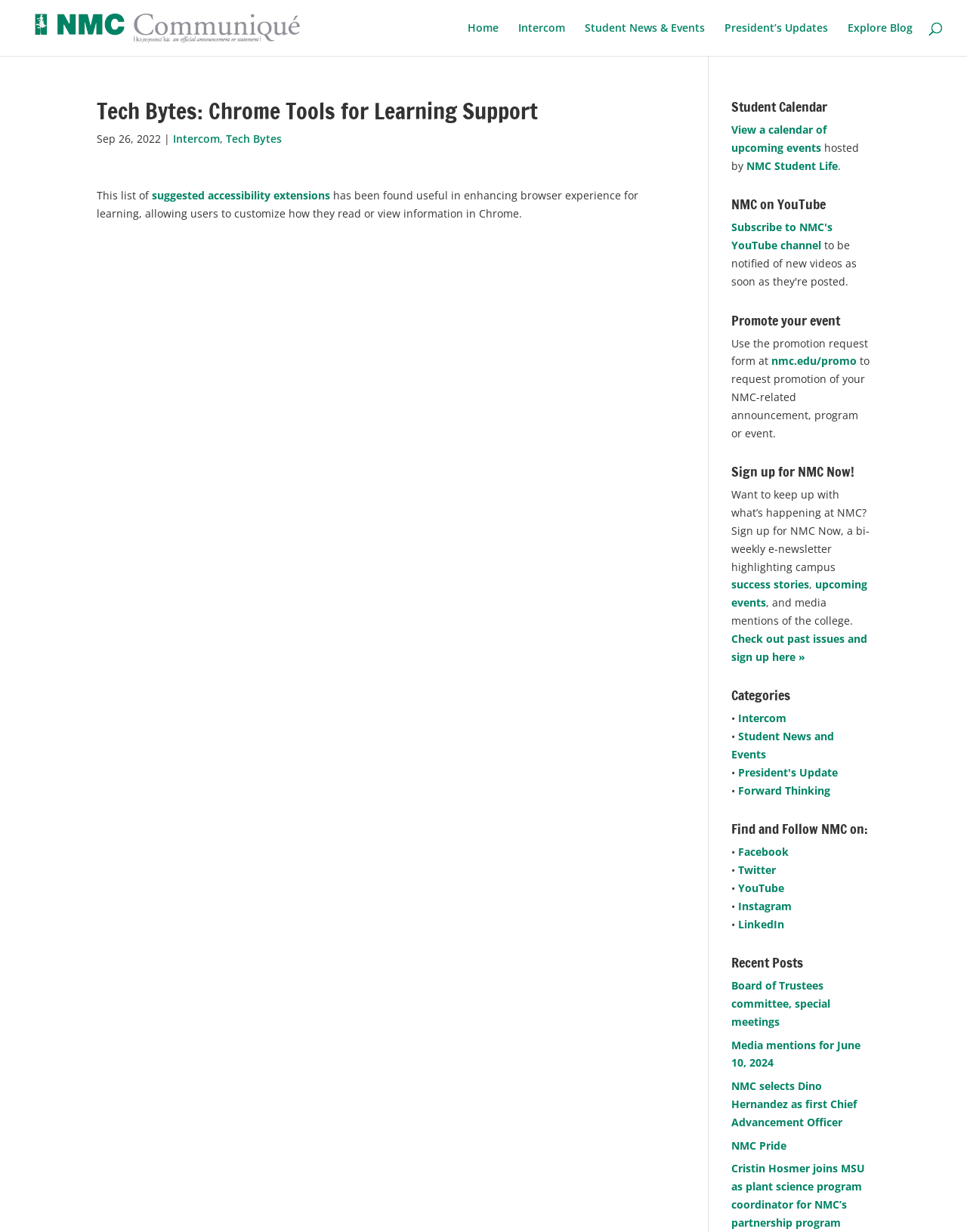Generate a thorough caption that explains the contents of the webpage.

This webpage is titled "Tech Bytes: Chrome Tools for Learning Support - NMC Communiqué". At the top, there is a navigation bar with links to "Home", "Intercom", "Student News & Events", "President's Updates", and "Explore Blog". Below the navigation bar, there is an article section with a heading "Tech Bytes: Chrome Tools for Learning Support" and a subheading "Sep 26, 2022". The article introduces a list of suggested accessibility extensions that can enhance the browser experience for learning, allowing users to customize how they read or view information in Chrome.

To the right of the article section, there are several sections with headings, including "Student Calendar", "NMC on YouTube", "Promote your event", "Sign up for NMC Now!", "Categories", "Find and Follow NMC on:", and "Recent Posts". The "Student Calendar" section has a link to view a calendar of upcoming events hosted by NMC Student Life. The "NMC on YouTube" section has a link to subscribe to NMC's YouTube channel. The "Promote your event" section has a link to request promotion of an NMC-related announcement, program, or event. The "Sign up for NMC Now!" section has a link to sign up for a bi-weekly e-newsletter highlighting campus success stories, upcoming events, and media mentions of the college.

The "Categories" section lists several categories, including "Intercom", "Student News and Events", "President's Update", and "Forward Thinking", each with a link to related content. The "Find and Follow NMC on:" section lists several social media platforms, including Facebook, Twitter, YouTube, Instagram, and LinkedIn, each with a link to NMC's profile. The "Recent Posts" section lists several recent news articles, including "Board of Trustees committee, special meetings", "Media mentions for June 10, 2024", "NMC selects Dino Hernandez as first Chief Advancement Officer", "NMC Pride", and "Cristin Hosmer joins MSU as plant science program coordinator for NMC’s partnership program", each with a link to the full article.